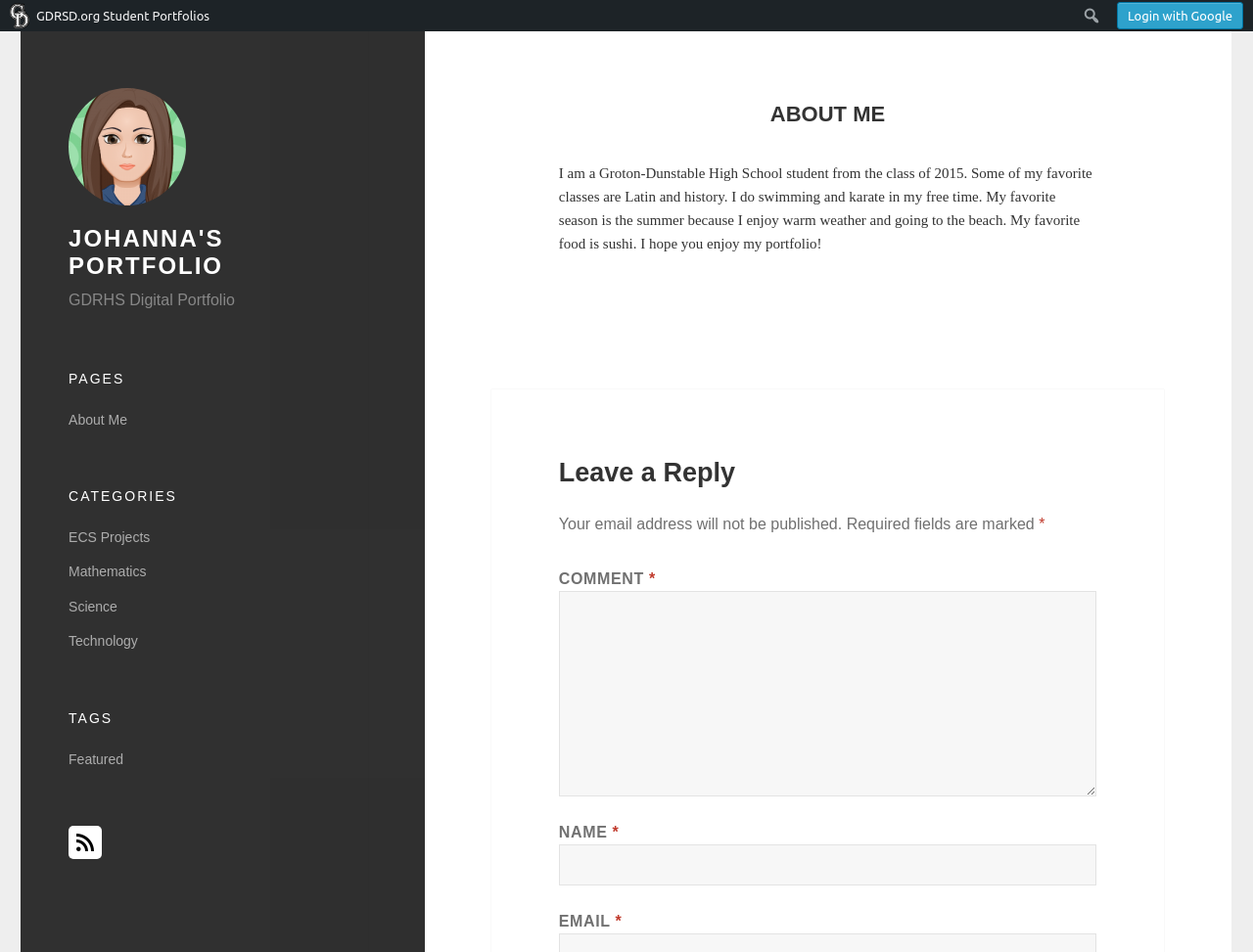Please locate the bounding box coordinates of the element's region that needs to be clicked to follow the instruction: "Click on the 'Login with Google' button". The bounding box coordinates should be provided as four float numbers between 0 and 1, i.e., [left, top, right, bottom].

[0.891, 0.002, 0.992, 0.031]